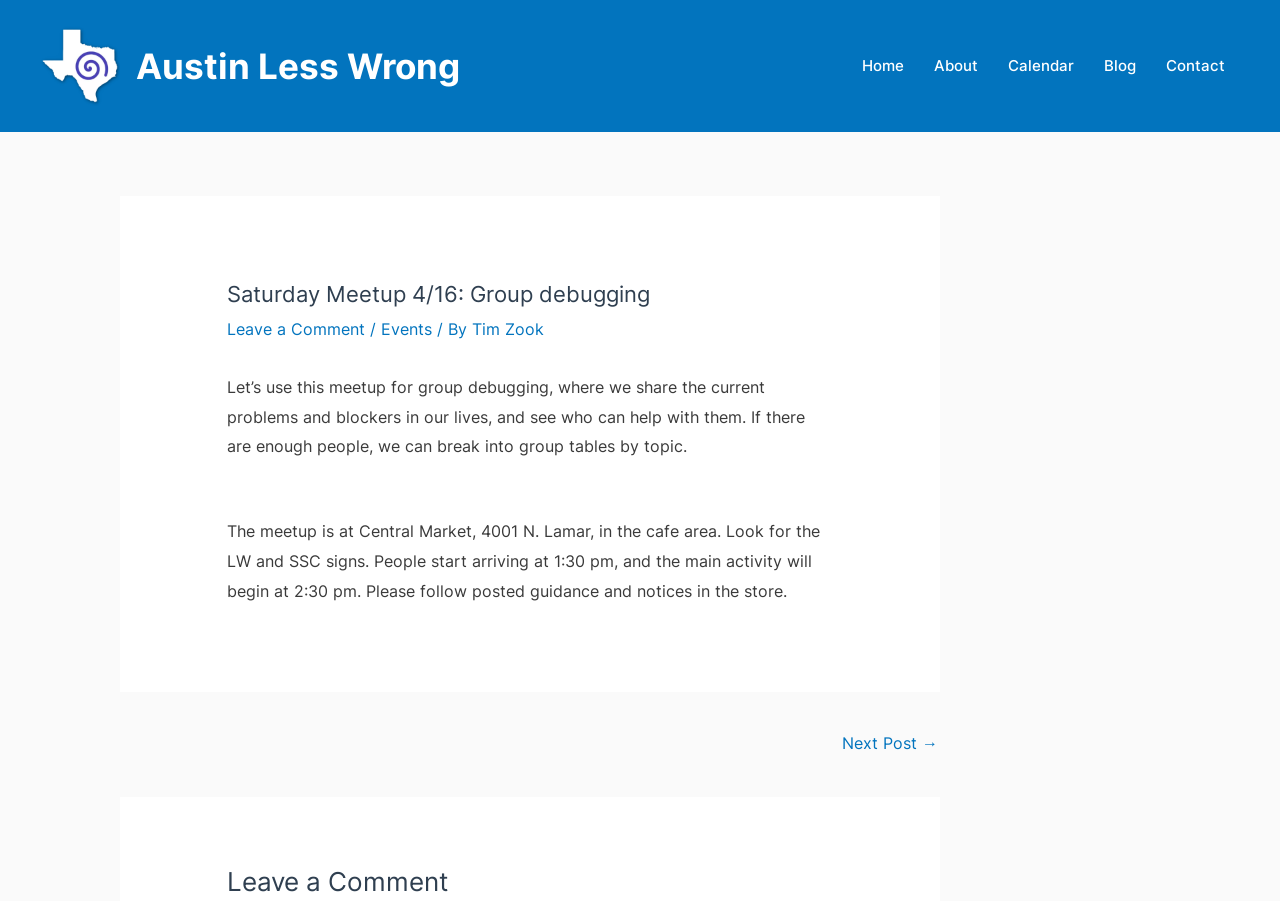Use a single word or phrase to answer the following:
What is the purpose of the meetup?

Group debugging